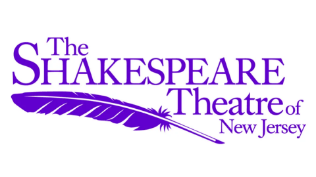Explain what is happening in the image with elaborate details.

The image features the logo of "The Shakespeare Theatre of New Jersey," prominently displayed in a vibrant purple color. The design incorporates a stylized quill feather, symbolizing the theatre's connection to the literary arts, especially Shakespearean works. This logo represents the theatre's commitment to producing high-quality performances of classic and contemporary plays. The accompanying text reflects the institution's focus on fostering a love for the arts within the community, while also indicating that it is a celebrated venue for theatrical performances in the New Jersey area.